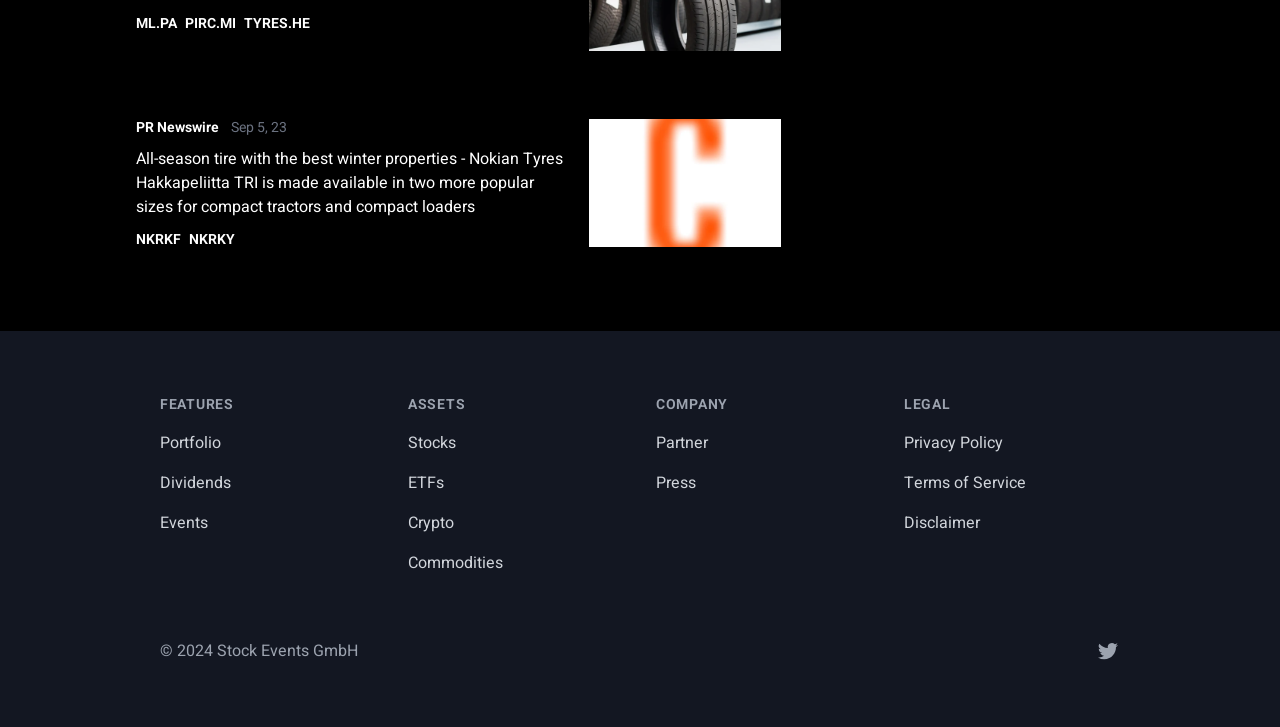Show me the bounding box coordinates of the clickable region to achieve the task as per the instruction: "Read about features".

[0.125, 0.543, 0.294, 0.571]